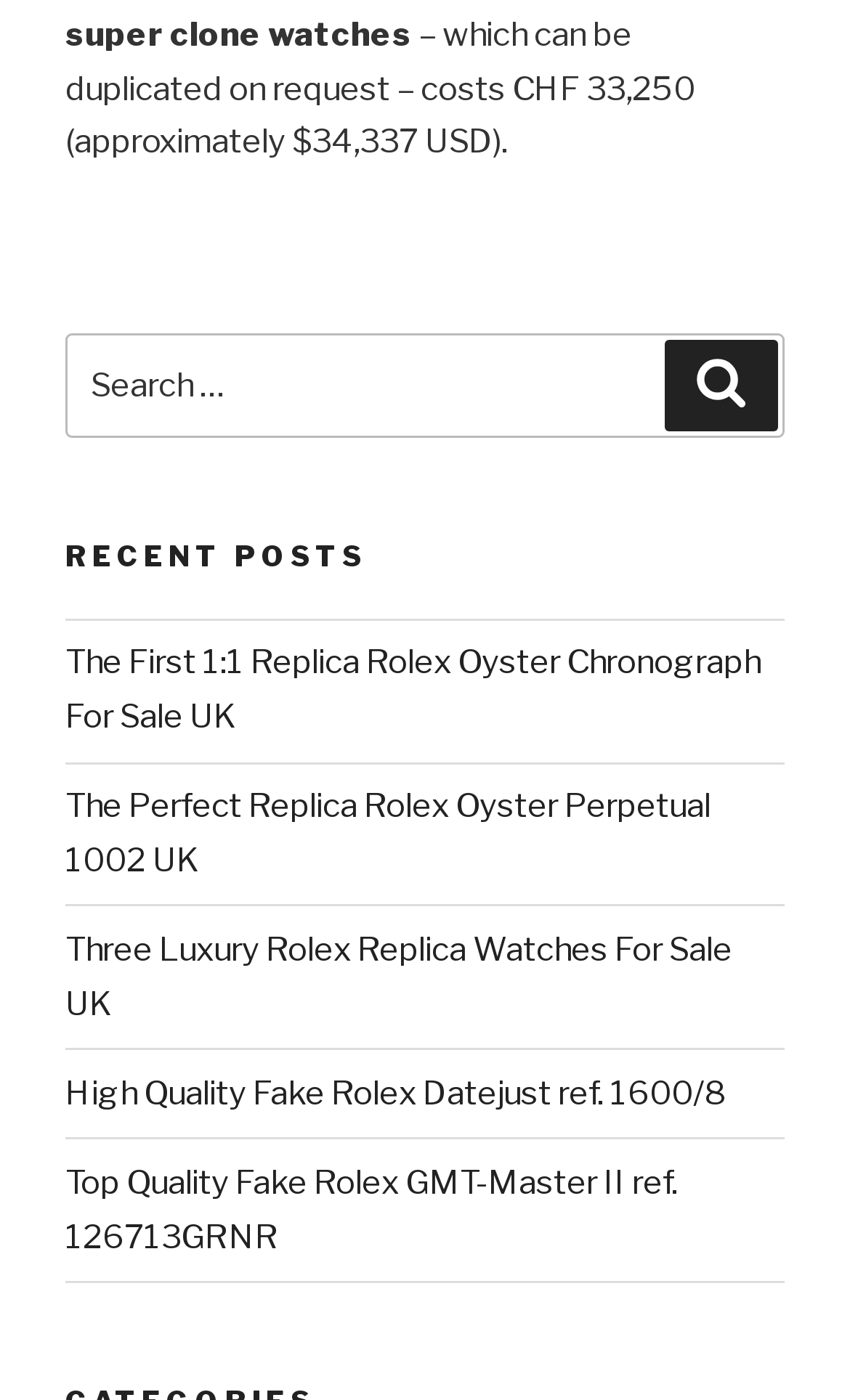Specify the bounding box coordinates (top-left x, top-left y, bottom-right x, bottom-right y) of the UI element in the screenshot that matches this description: Search

[0.782, 0.243, 0.915, 0.308]